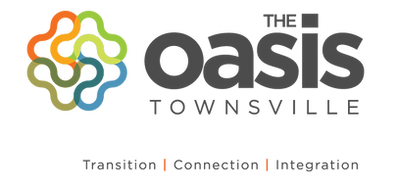What are the three key terms highlighted below the name?
Please answer the question as detailed as possible based on the image.

The three key terms highlighted below the name 'The Oasis Townsville' are 'Transition', 'Connection', and 'Integration', which represent the core values and objectives of The Oasis in supporting the veteran community in Townsville.